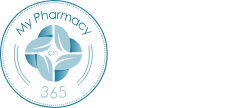What is the color palette of the logo?
Could you answer the question with a detailed and thorough explanation?

The caption explicitly states that the logo showcases a modern and clean aesthetic, highlighted by a color palette of shades of blue, indicating that the dominant color scheme of the logo is various shades of blue.